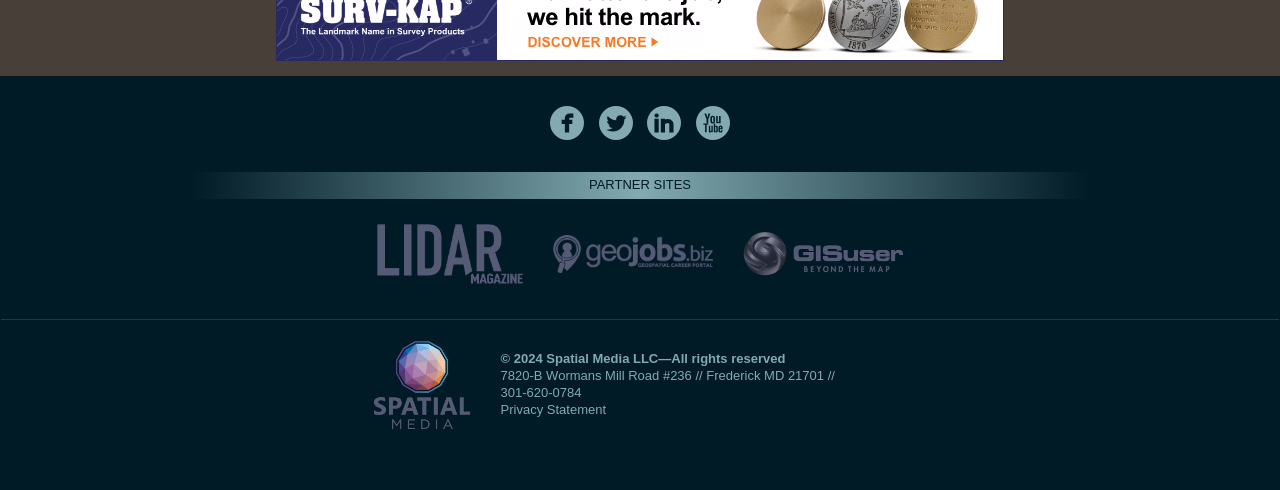Using the webpage screenshot and the element description icon-sm-youtube, determine the bounding box coordinates. Specify the coordinates in the format (top-left x, top-left y, bottom-right x, bottom-right y) with values ranging from 0 to 1.

[0.54, 0.216, 0.574, 0.286]